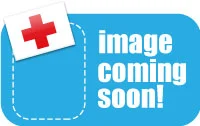What is the purpose of the 'image coming soon!' text?
Carefully analyze the image and provide a thorough answer to the question.

The caption suggests that the 'image coming soon!' text is prominently displayed, implying that it is a placeholder or a notification that a future visual element is anticipated, but not yet available.